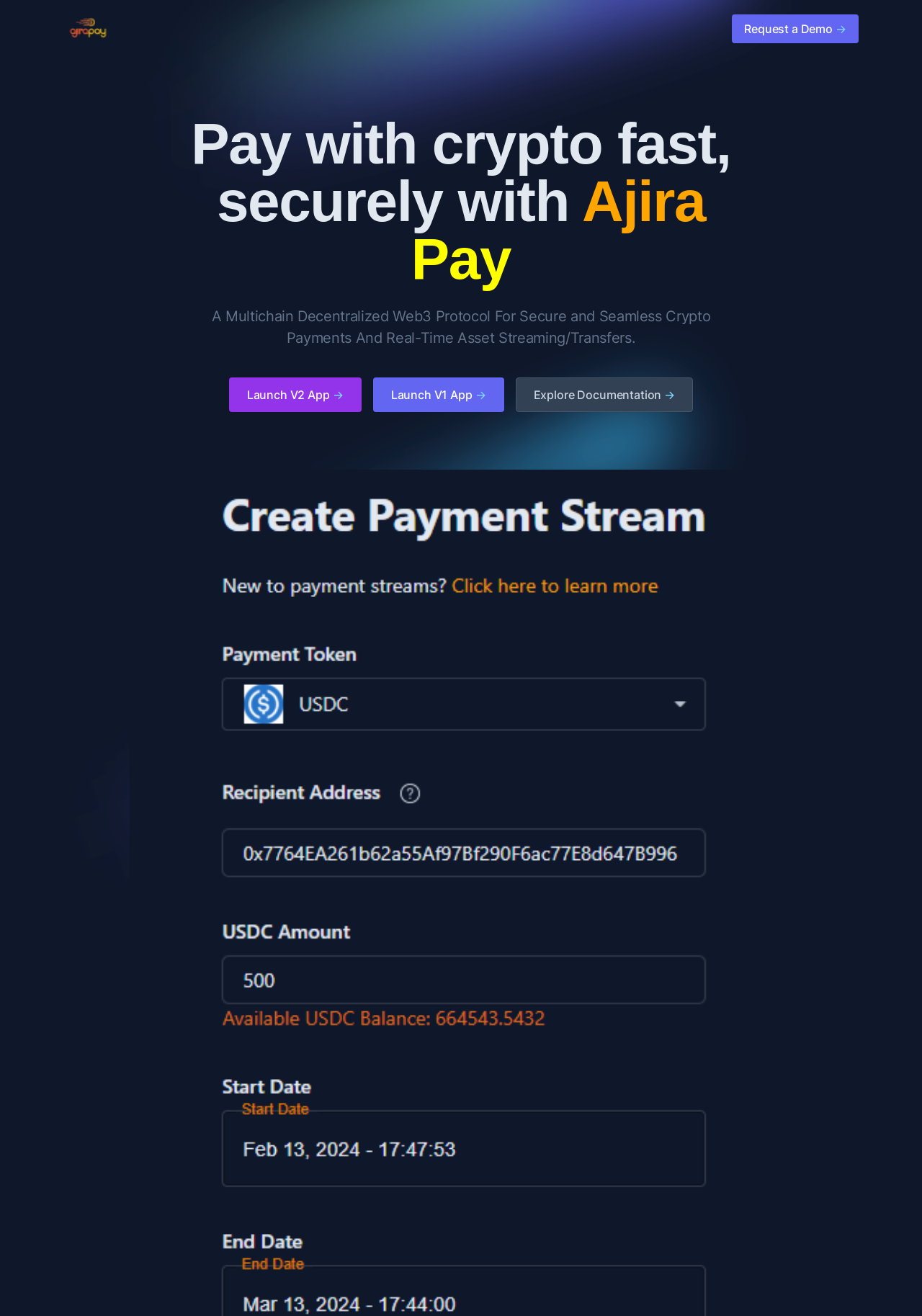How can I try out Ajira Pay?
Look at the image and answer with only one word or phrase.

Request a demo